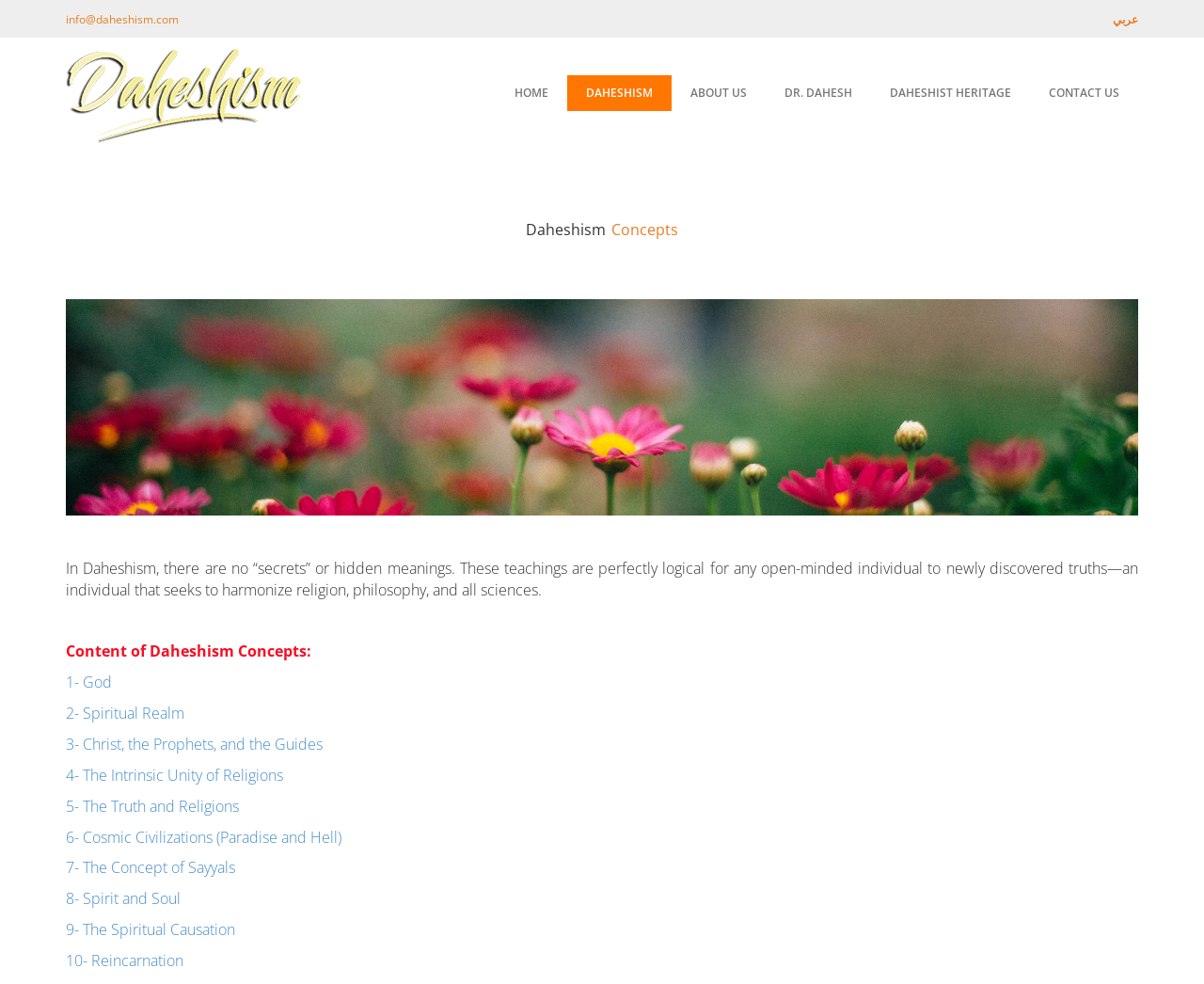Determine the bounding box coordinates of the element's region needed to click to follow the instruction: "Check out the sample email to professor for PhD admission". Provide these coordinates as four float numbers between 0 and 1, formatted as [left, top, right, bottom].

None